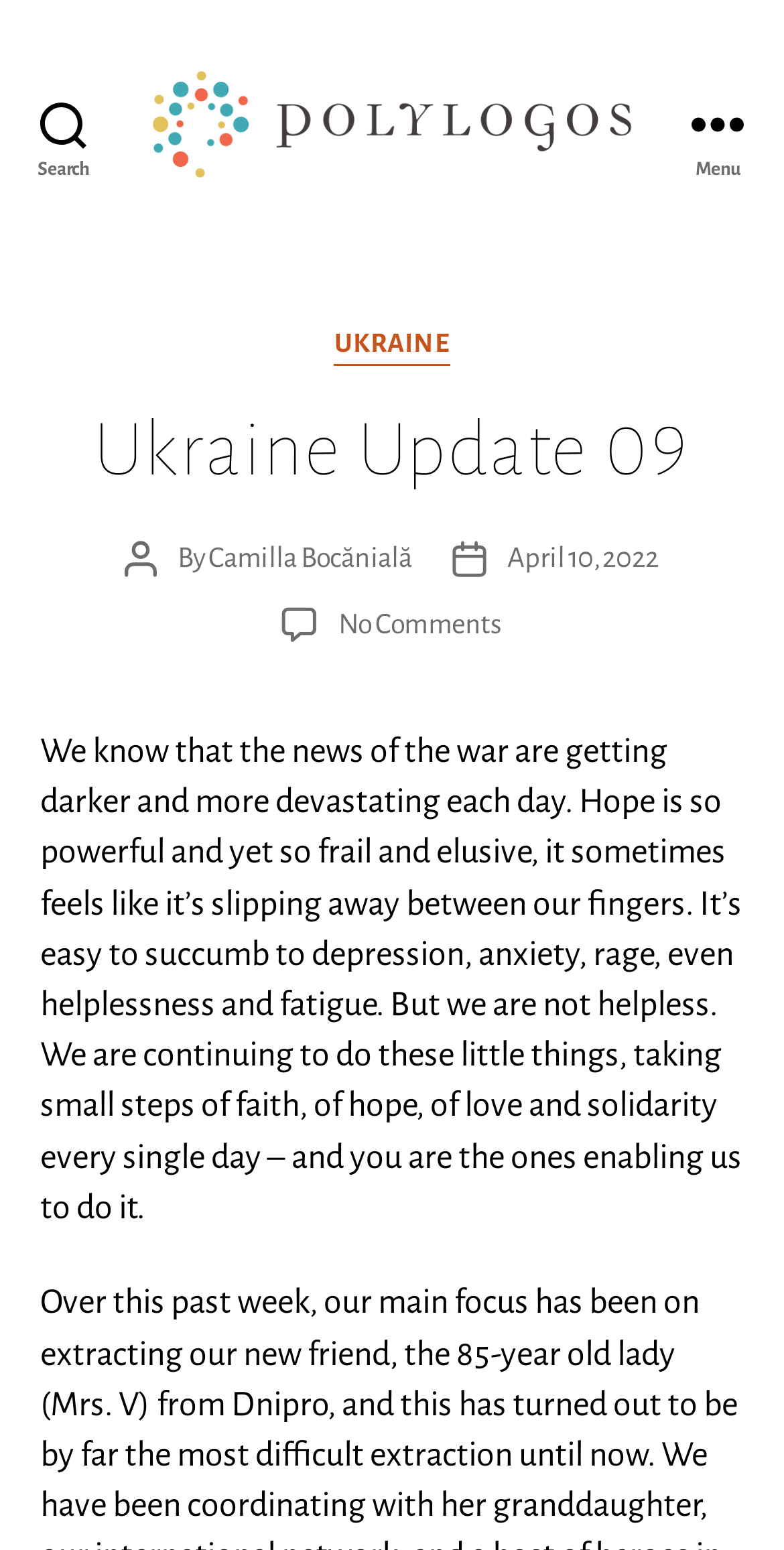Use a single word or phrase to answer the following:
What is the category of the post?

UKRAINE